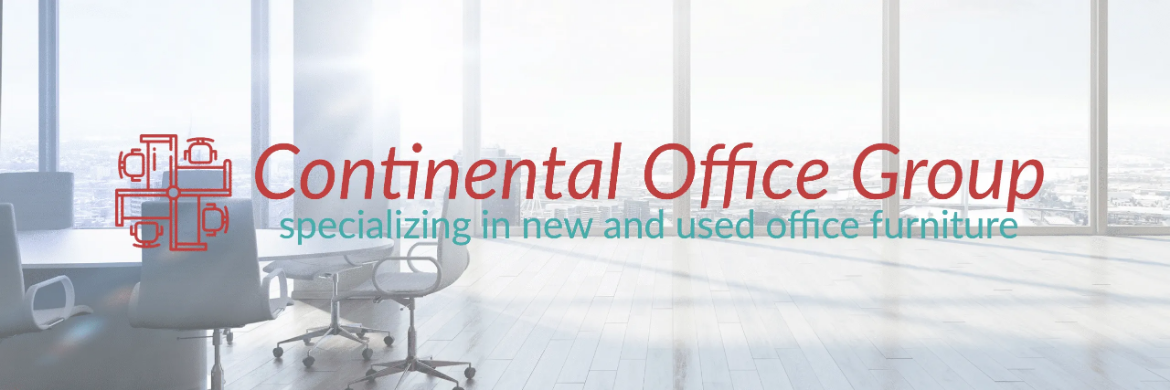Explain the details of the image comprehensively.

The image features the logo of Continental Office Group, elegantly displayed against a backdrop of a modern office space. The text prominently states "Continental Office Group," with the tagline "specializing in new and used office furniture" positioned below in a stylish font. Sunlight streams through large windows, illuminating the polished wooden floors and adding a sense of warmth and openness to the workspace. This visual not only represents the brand's identity but also emphasizes its commitment to providing high-quality office solutions, blending aesthetics with functionality for businesses looking to enhance their work environments.